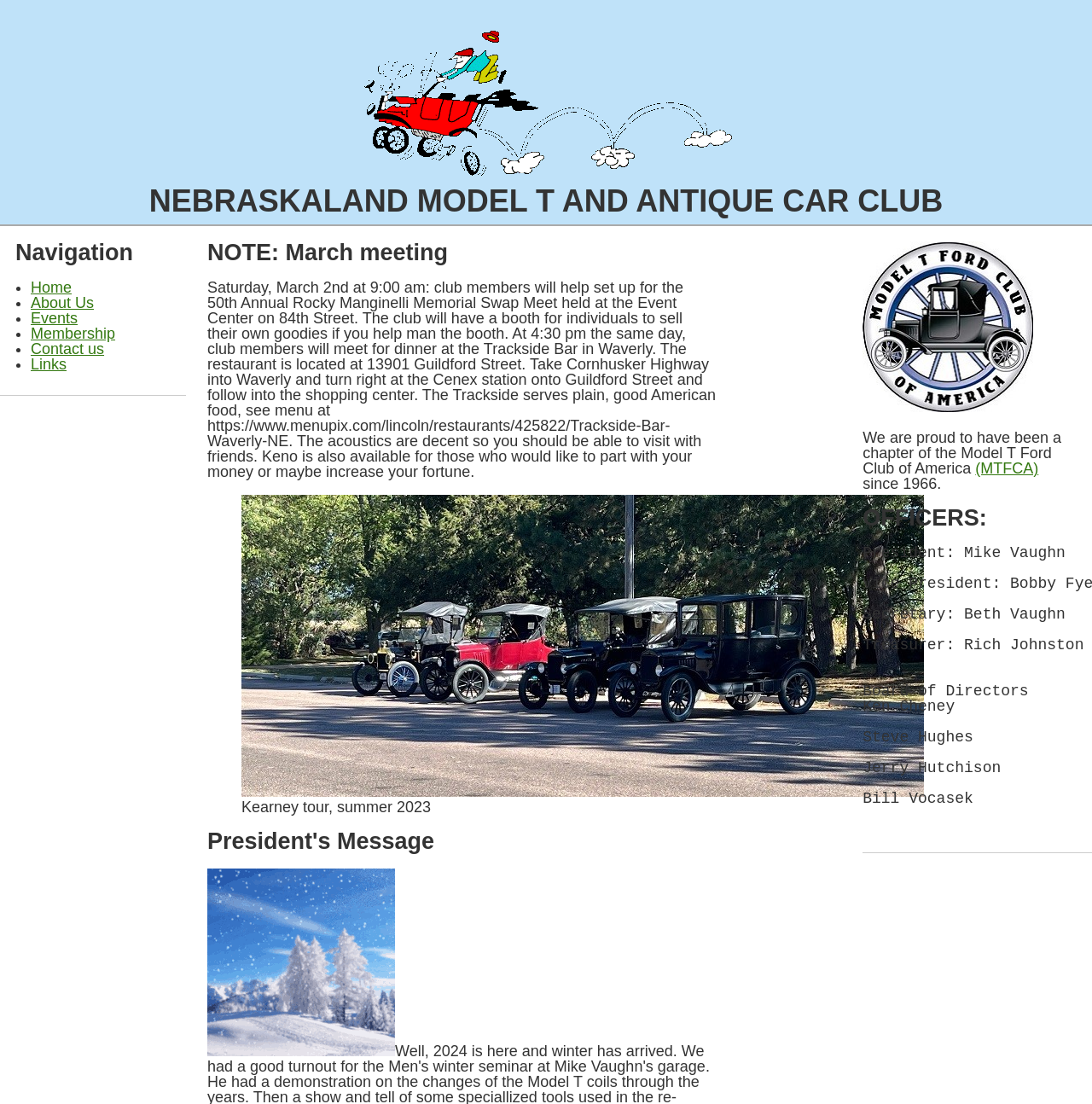Please provide a detailed answer to the question below by examining the image:
What is the organization that the Nebraskaland Model T Club is a chapter of?

The organization can be found in the text 'We are proud to have been a chapter of the Model T Ford Club of America...' which is located at the bottom of the webpage.